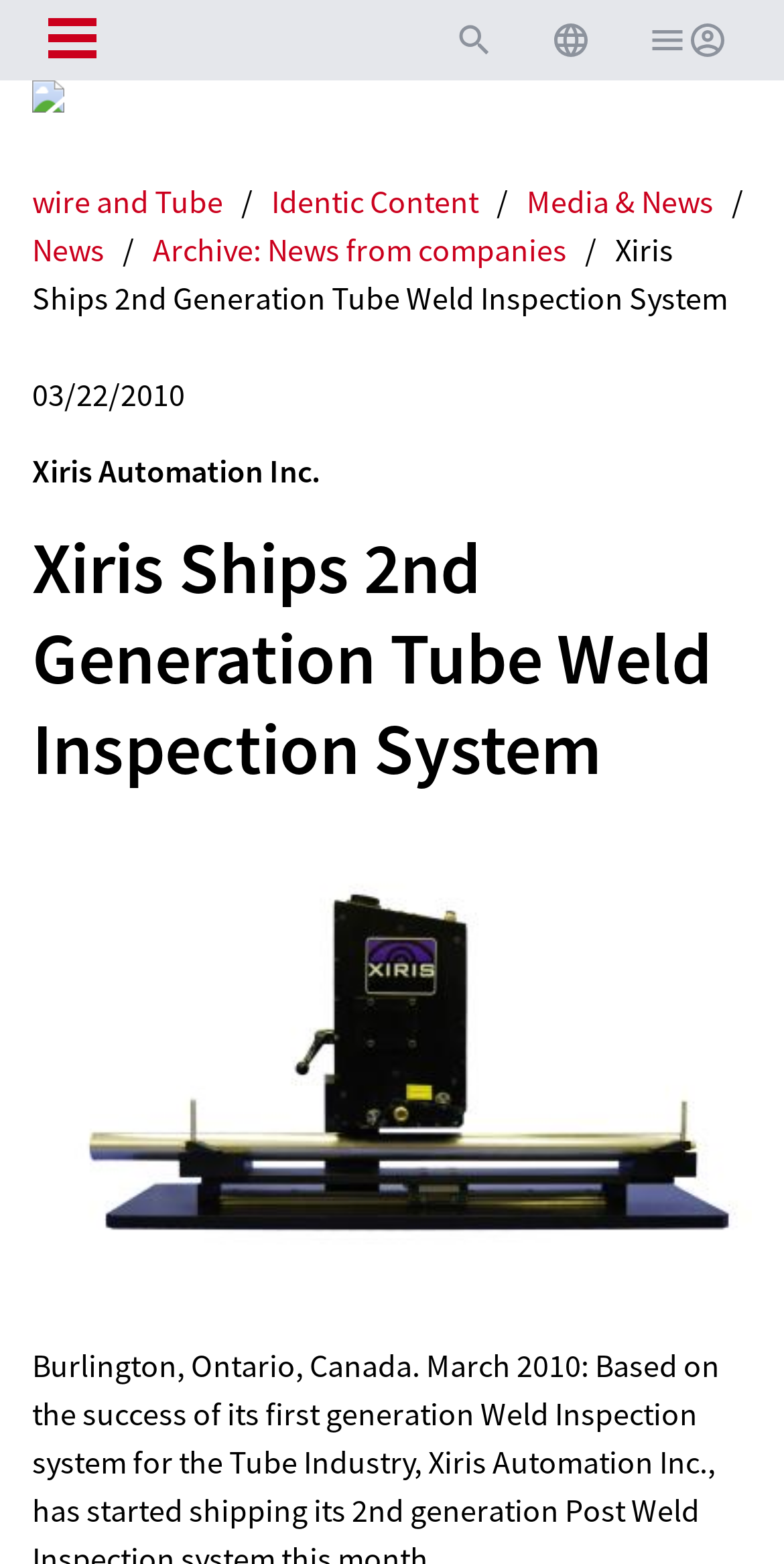Provide the bounding box coordinates of the area you need to click to execute the following instruction: "Login to the system".

[0.826, 0.013, 0.928, 0.039]